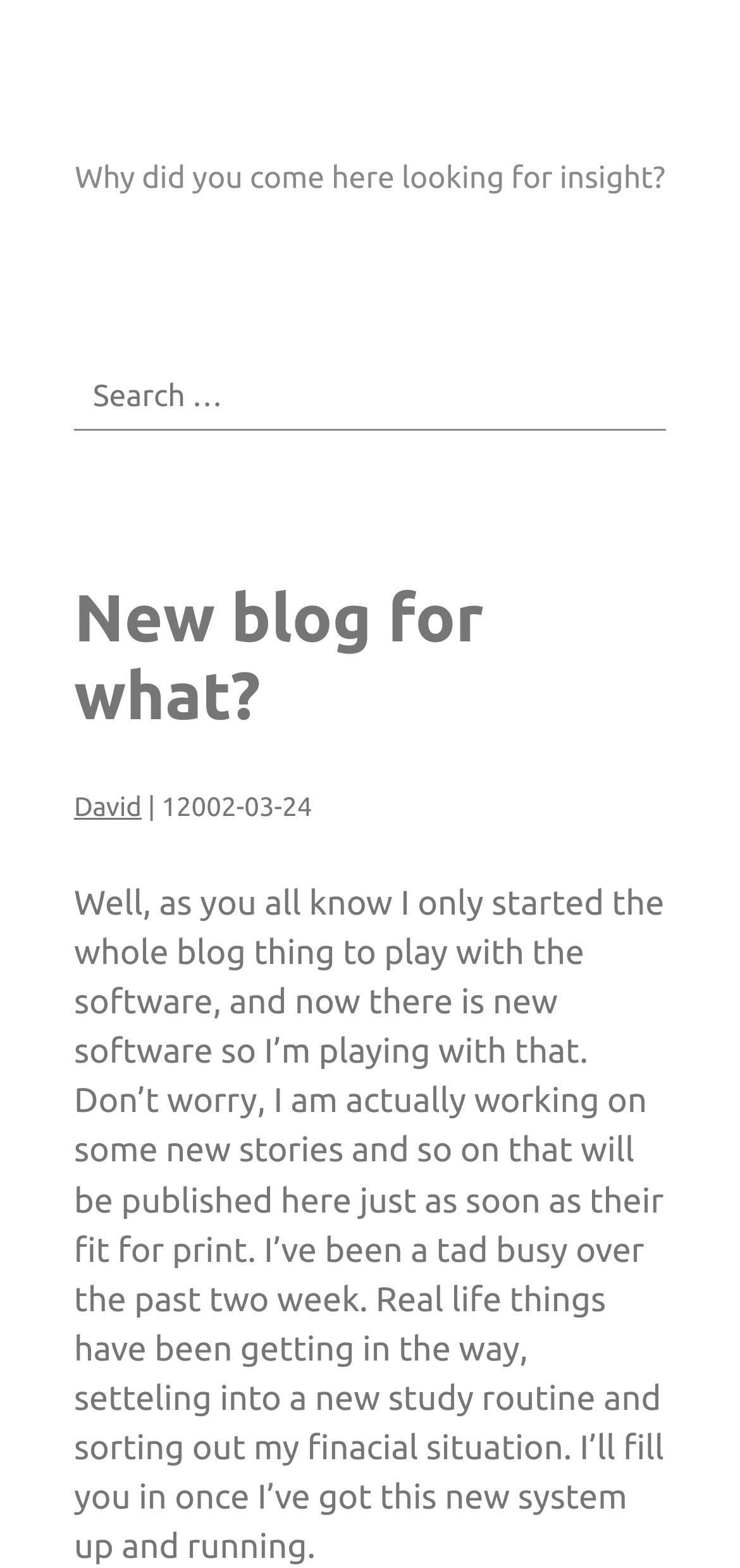Give a short answer to this question using one word or a phrase:
What is the blogger currently busy with?

Setteling into a new study routine and sorting out financial situation